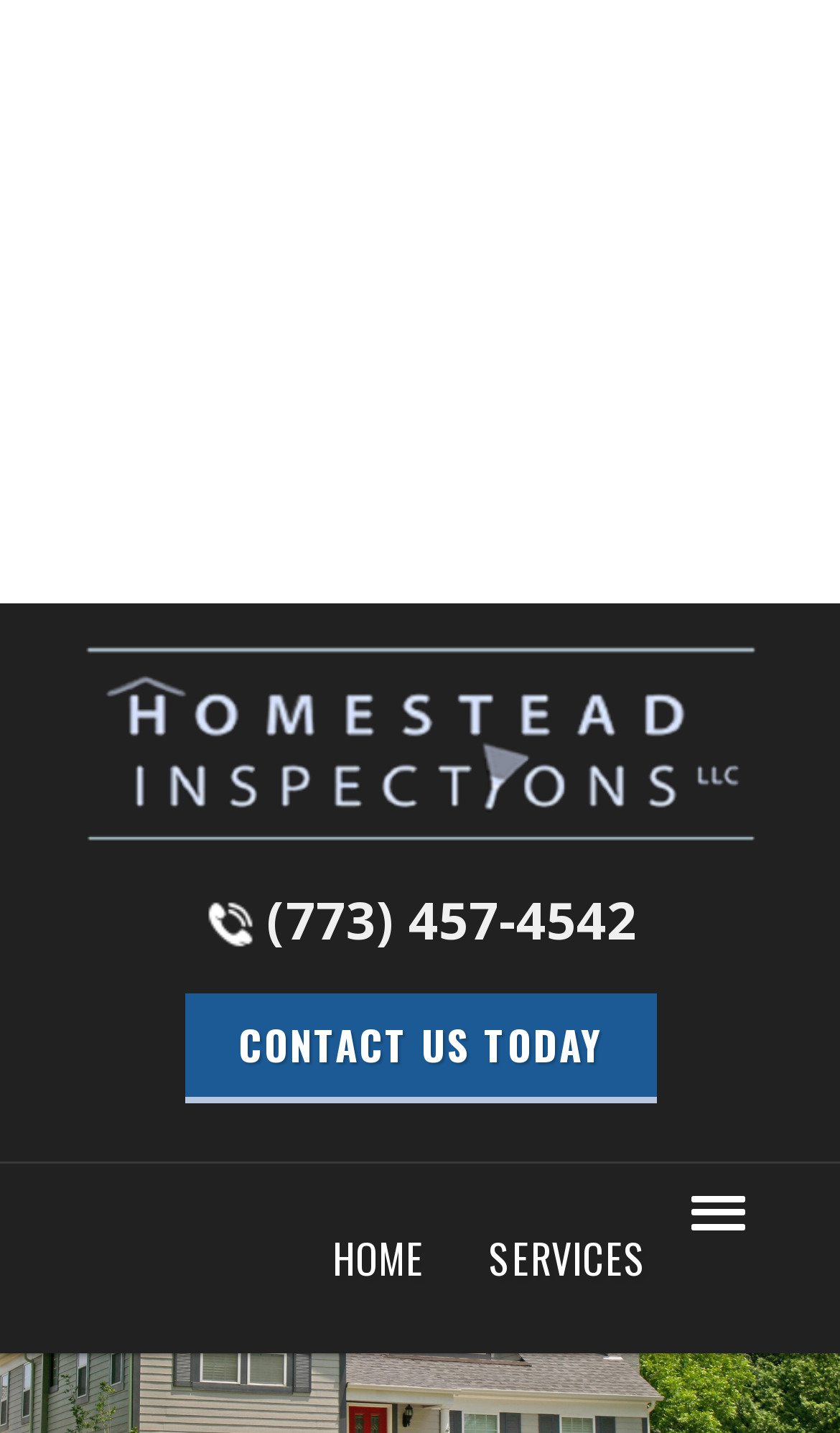Using the information in the image, give a comprehensive answer to the question: 
What is the purpose of this webpage?

Based on the webpage structure and content, it appears that the purpose of this webpage is to provide information about the home inspection process, likely for a company based in Chicago, IL.